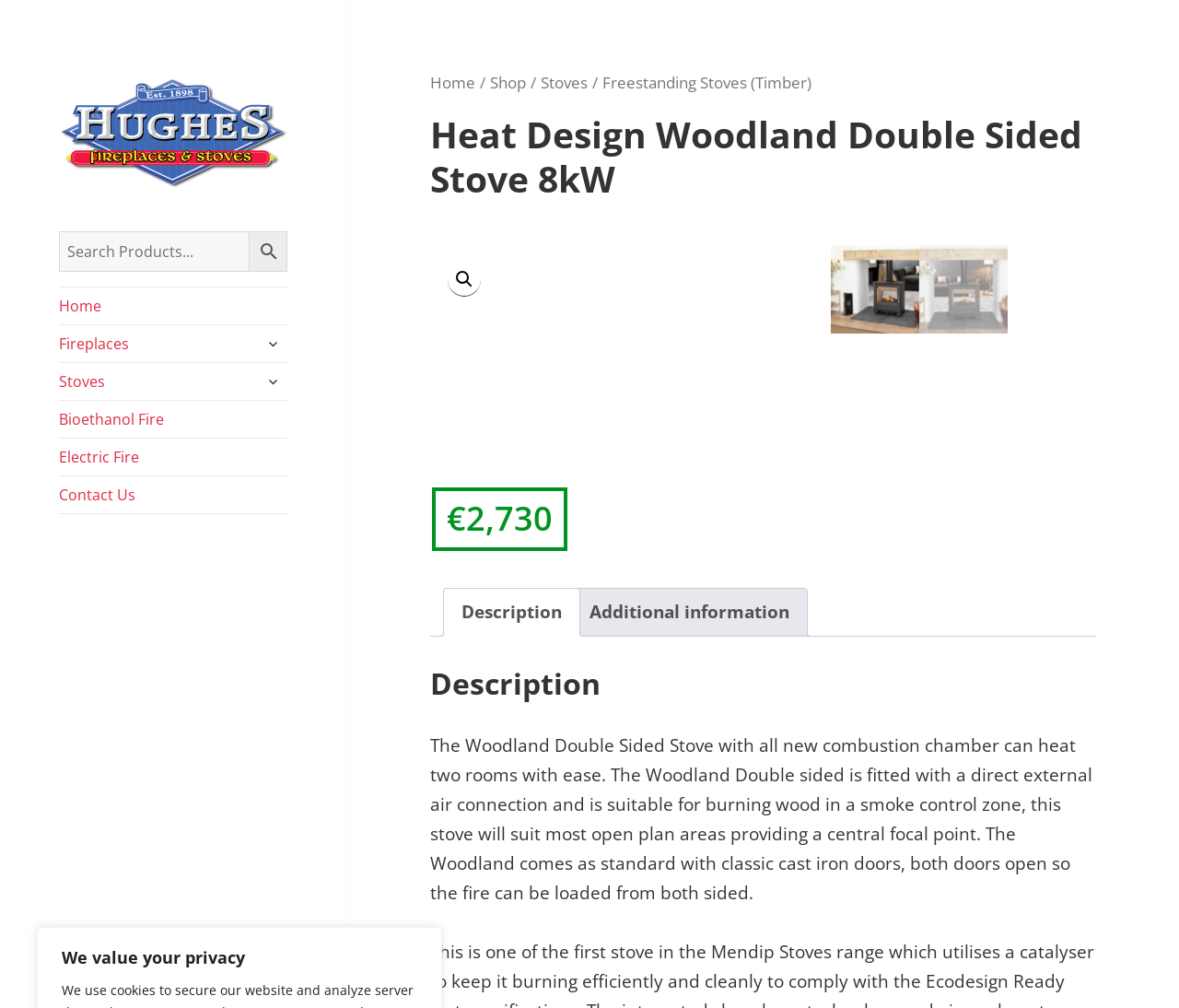Reply to the question with a brief word or phrase: What is the price of the Heat Design Woodland Double Sided Stove?

€2,730